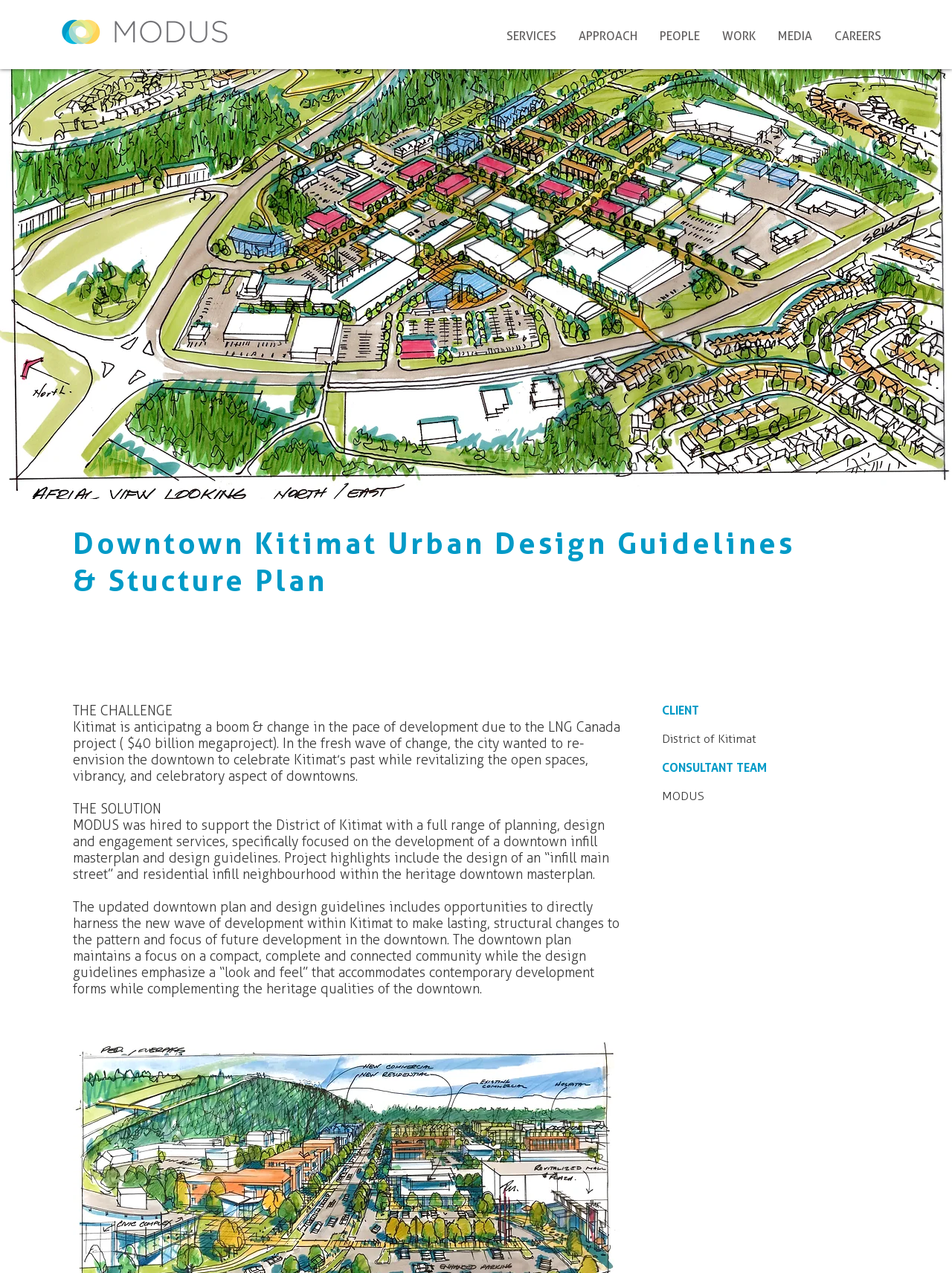Answer the following in one word or a short phrase: 
What is the name of the company that was hired for the project?

MODUS